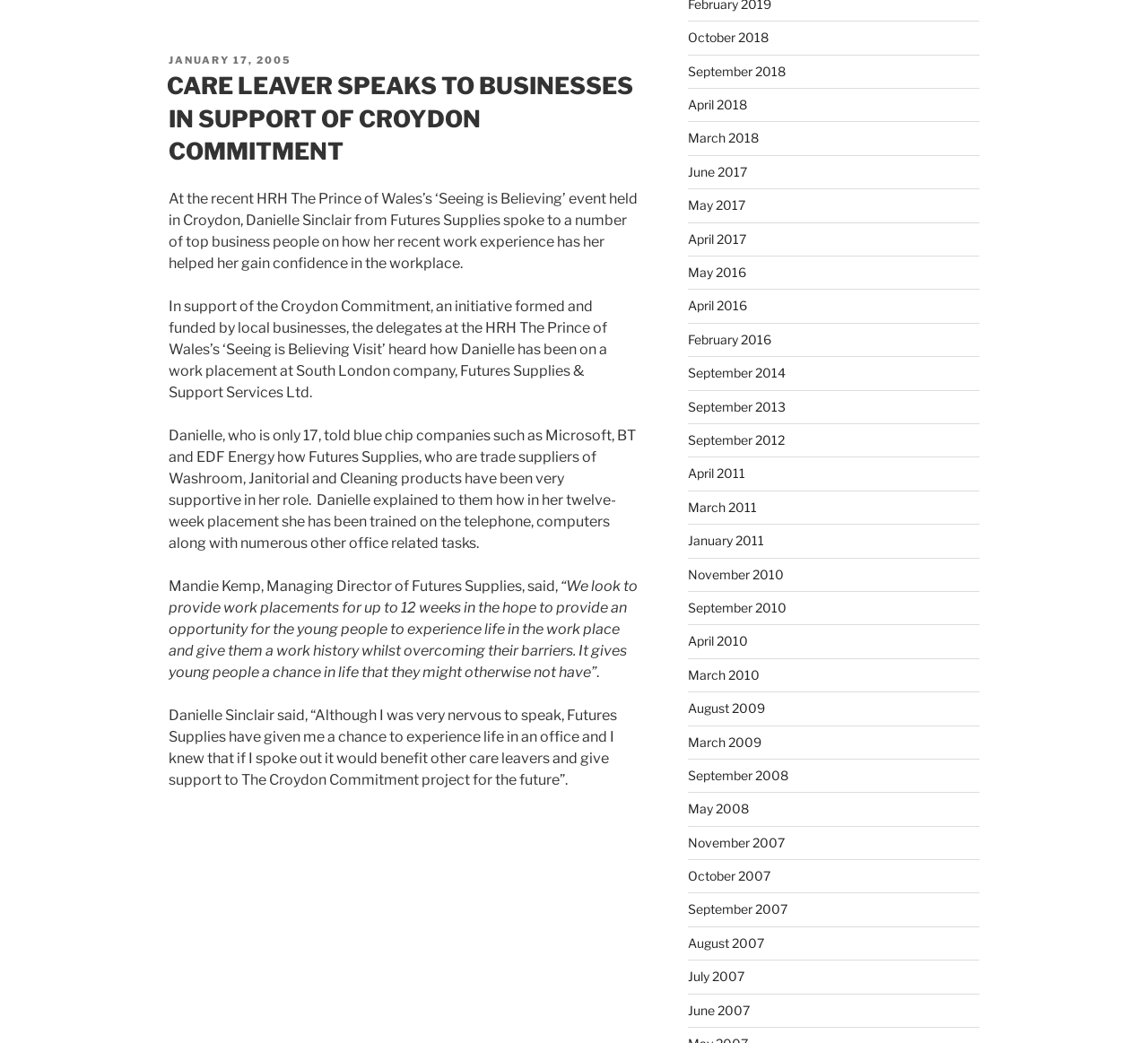What is the name of the company that provided work placement to Danielle?
Please respond to the question thoroughly and include all relevant details.

I found the name of the company by reading the article content, where it mentions that Danielle was on a work placement at South London company, Futures Supplies & Support Services Ltd.